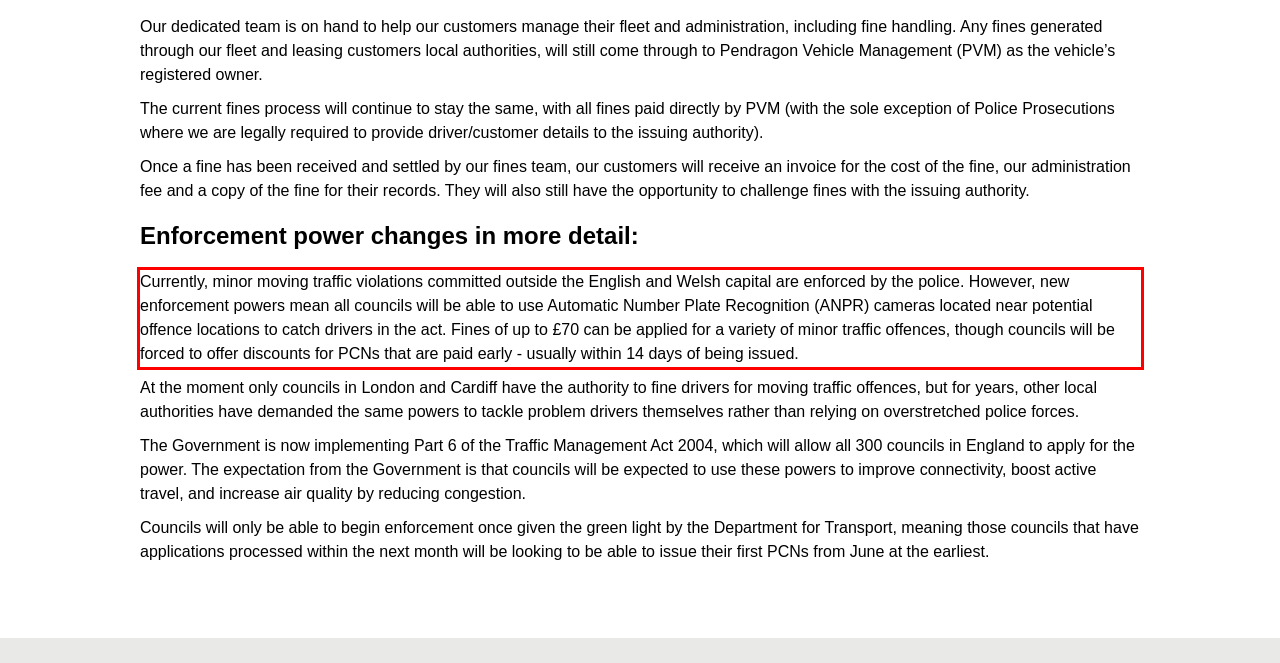Please use OCR to extract the text content from the red bounding box in the provided webpage screenshot.

Currently, minor moving traffic violations committed outside the English and Welsh capital are enforced by the police. However, new enforcement powers mean all councils will be able to use Automatic Number Plate Recognition (ANPR) cameras located near potential offence locations to catch drivers in the act. Fines of up to £70 can be applied for a variety of minor traffic offences, though councils will be forced to offer discounts for PCNs that are paid early - usually within 14 days of being issued.